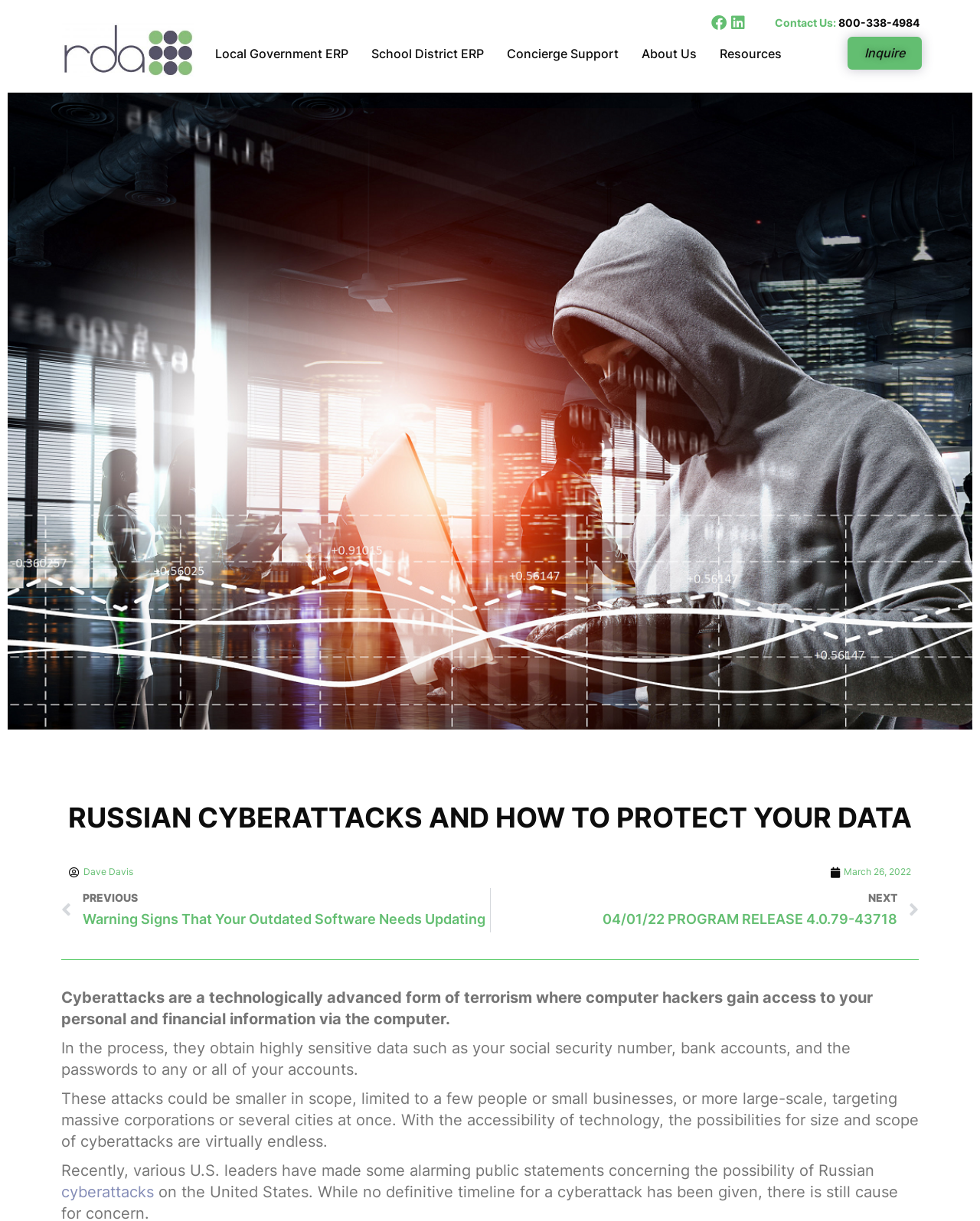Identify the bounding box coordinates for the element that needs to be clicked to fulfill this instruction: "View recent posts". Provide the coordinates in the format of four float numbers between 0 and 1: [left, top, right, bottom].

None